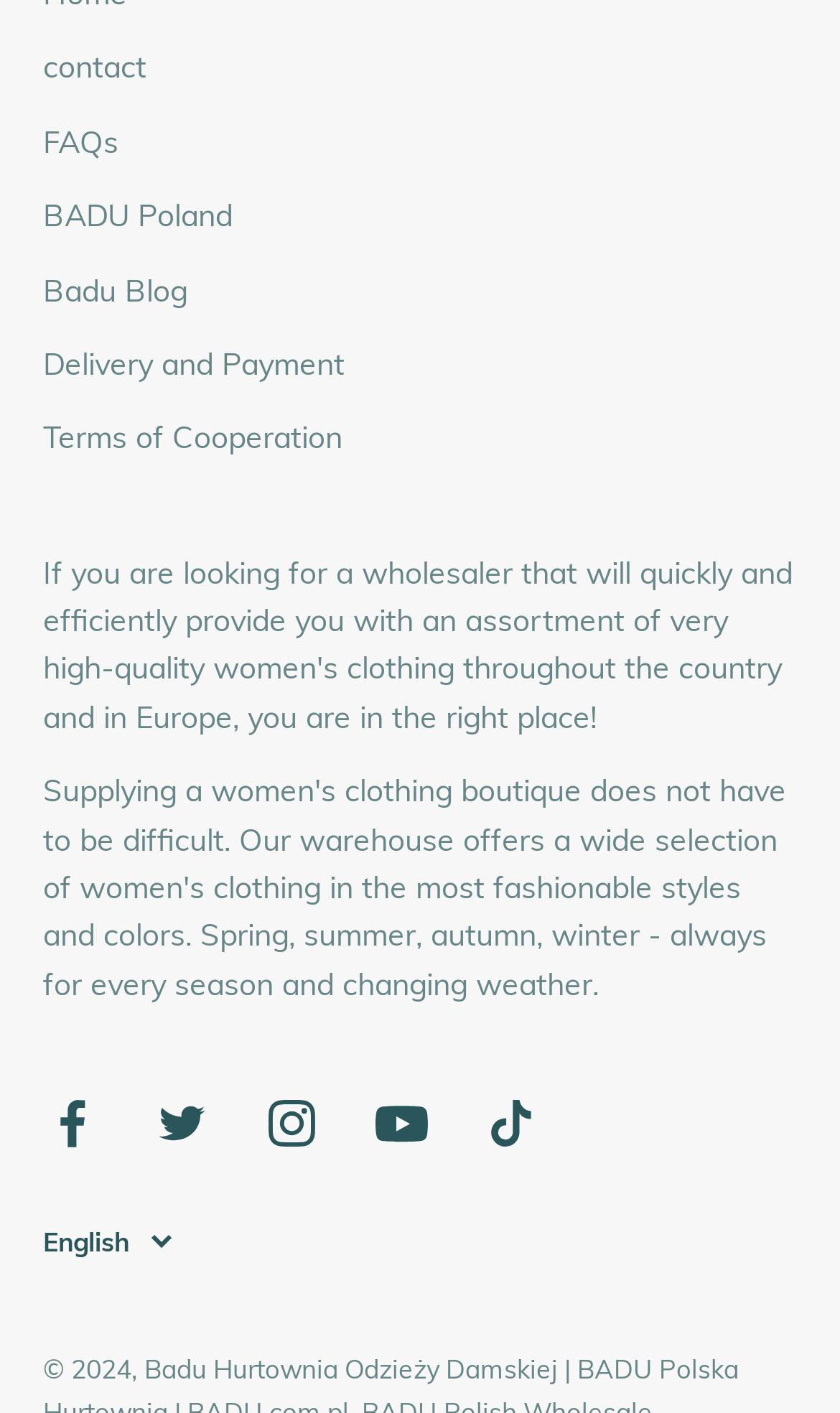Respond concisely with one word or phrase to the following query:
How many language options are available?

1